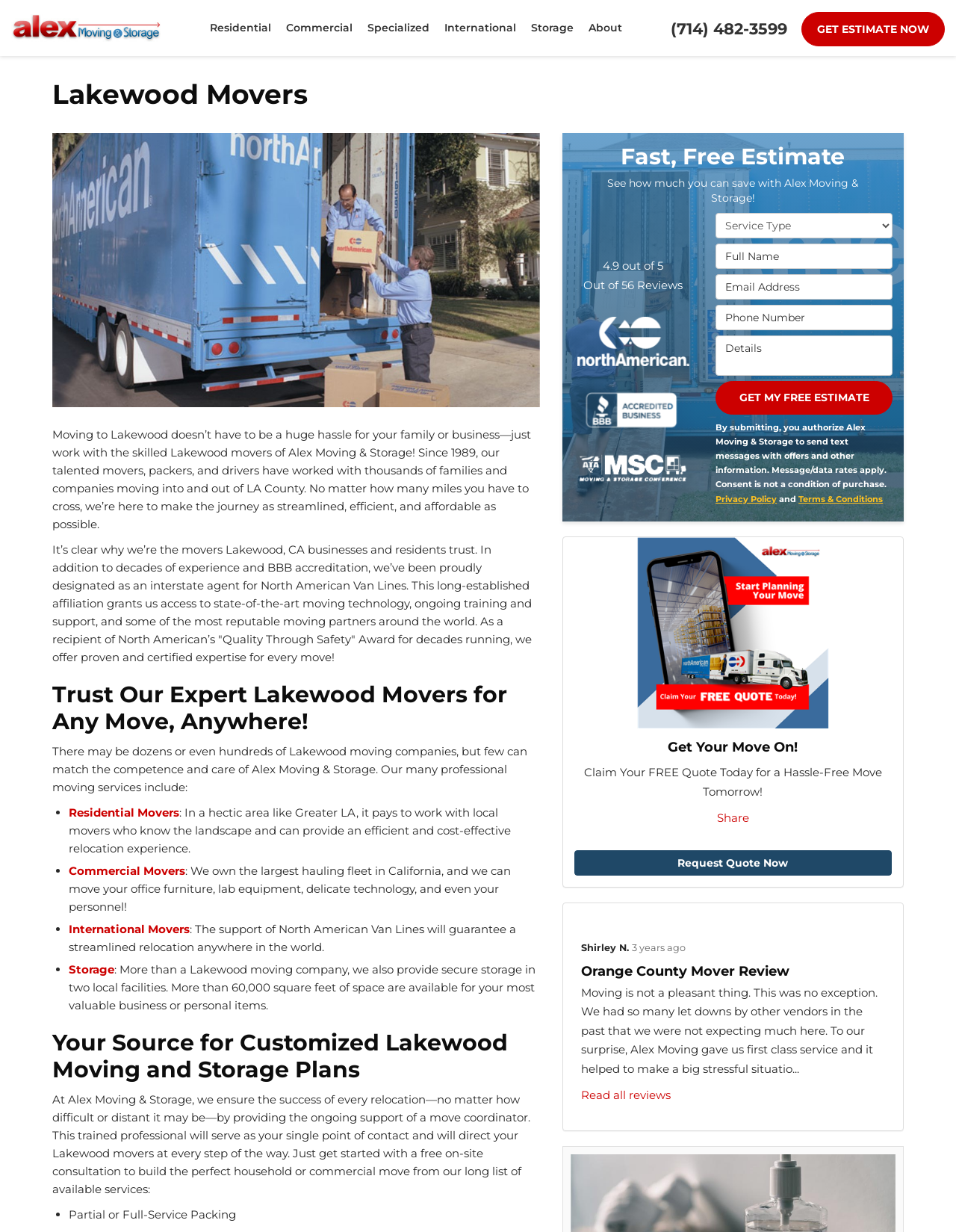Calculate the bounding box coordinates of the UI element given the description: "Residential".

[0.211, 0.0, 0.291, 0.045]